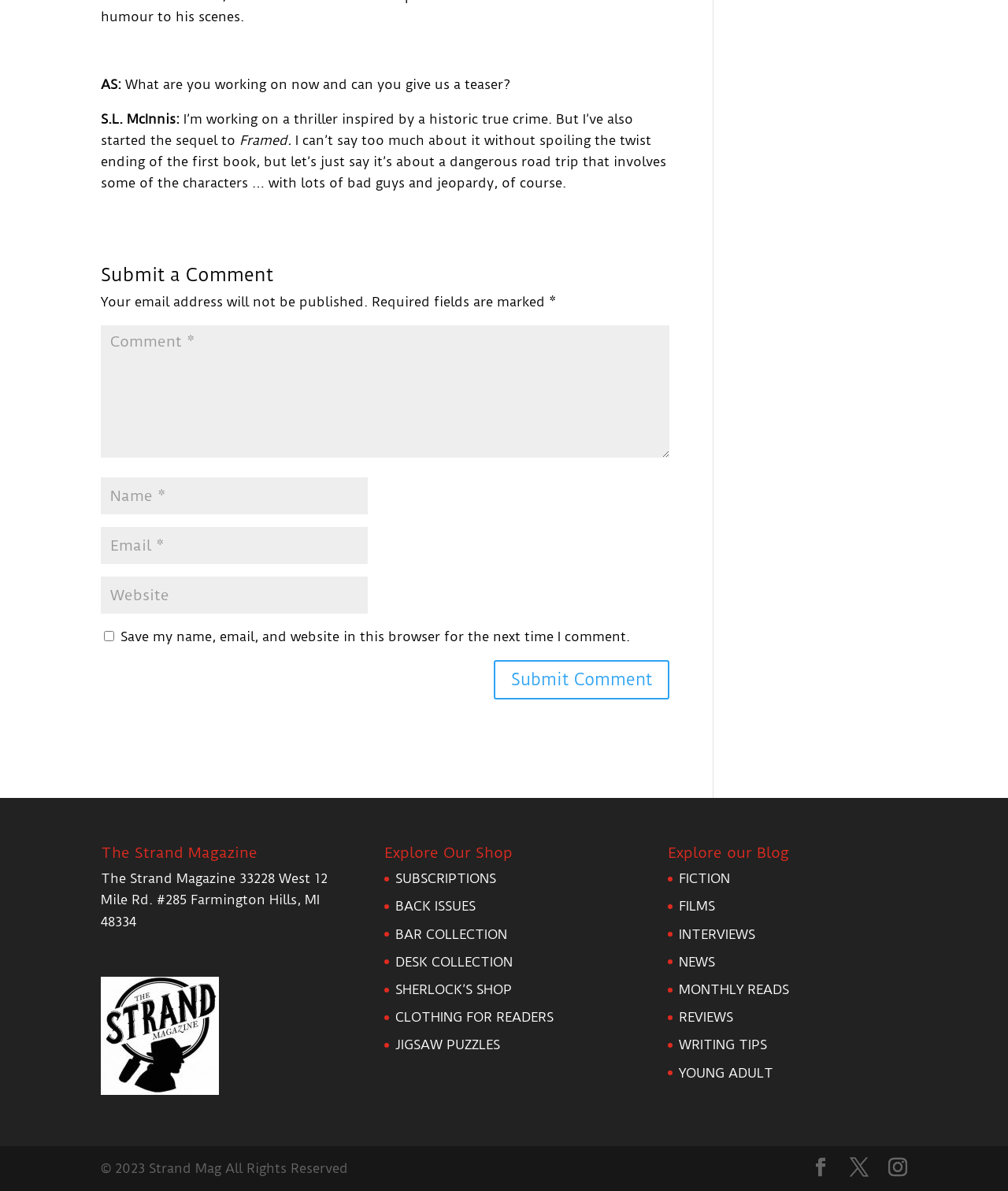Determine the bounding box coordinates for the region that must be clicked to execute the following instruction: "Check the 'Altcoin News'".

None